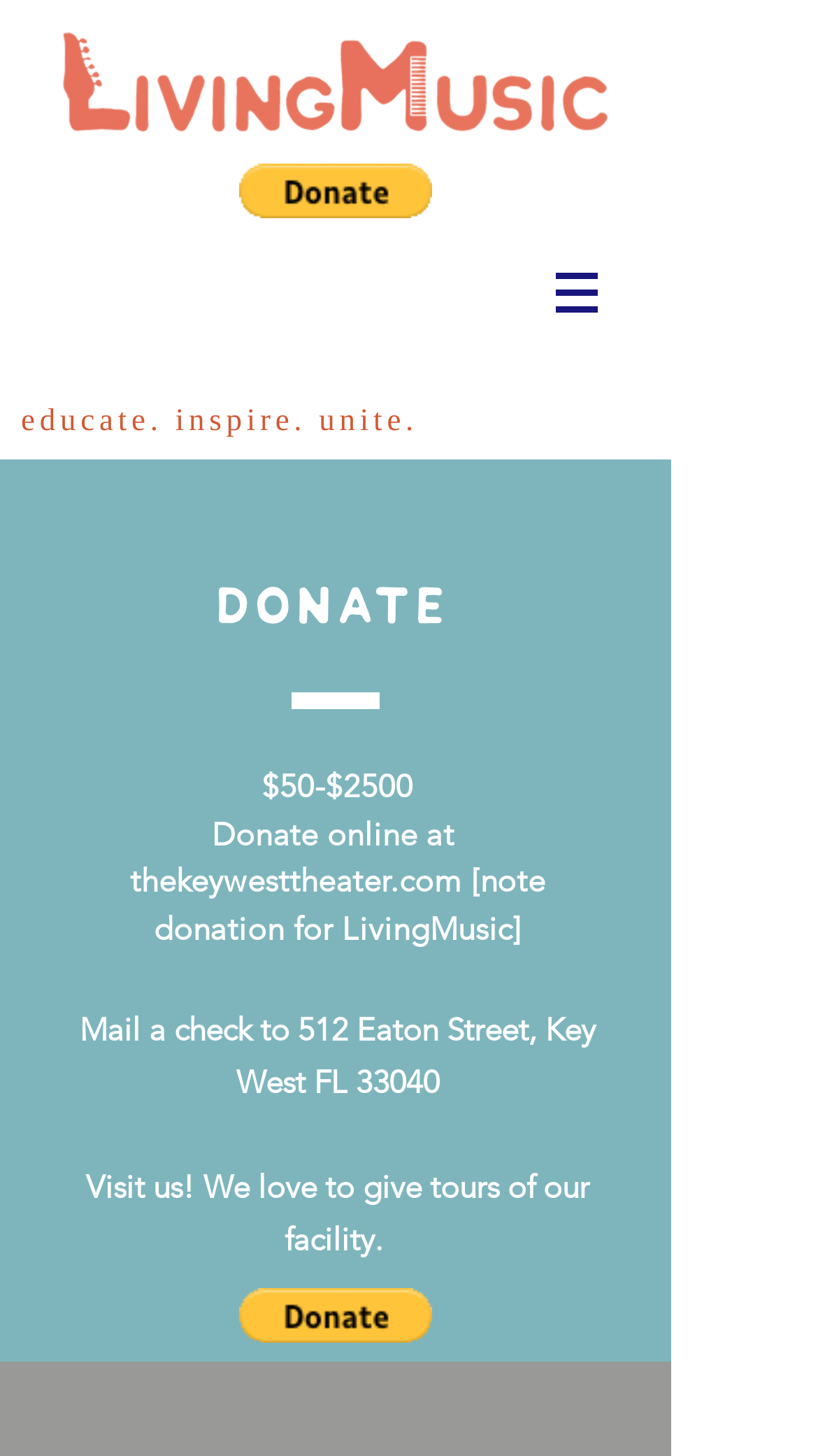Use the information in the screenshot to answer the question comprehensively: What is the organization's slogan?

The organization's slogan is 'educate. inspire. unite.' which is displayed as a heading on the webpage, indicating the organization's mission or values.